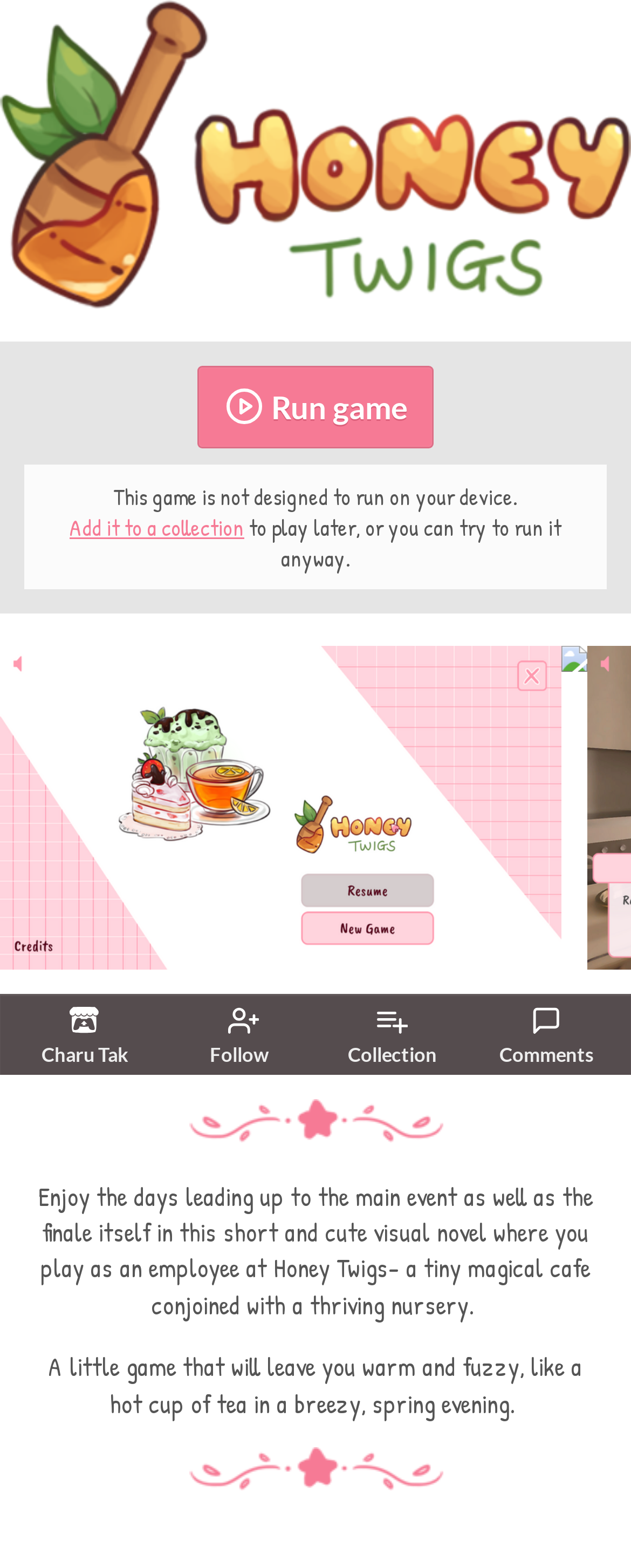Why is the game not designed to run on this device?
Examine the image and give a concise answer in one word or a short phrase.

Not specified